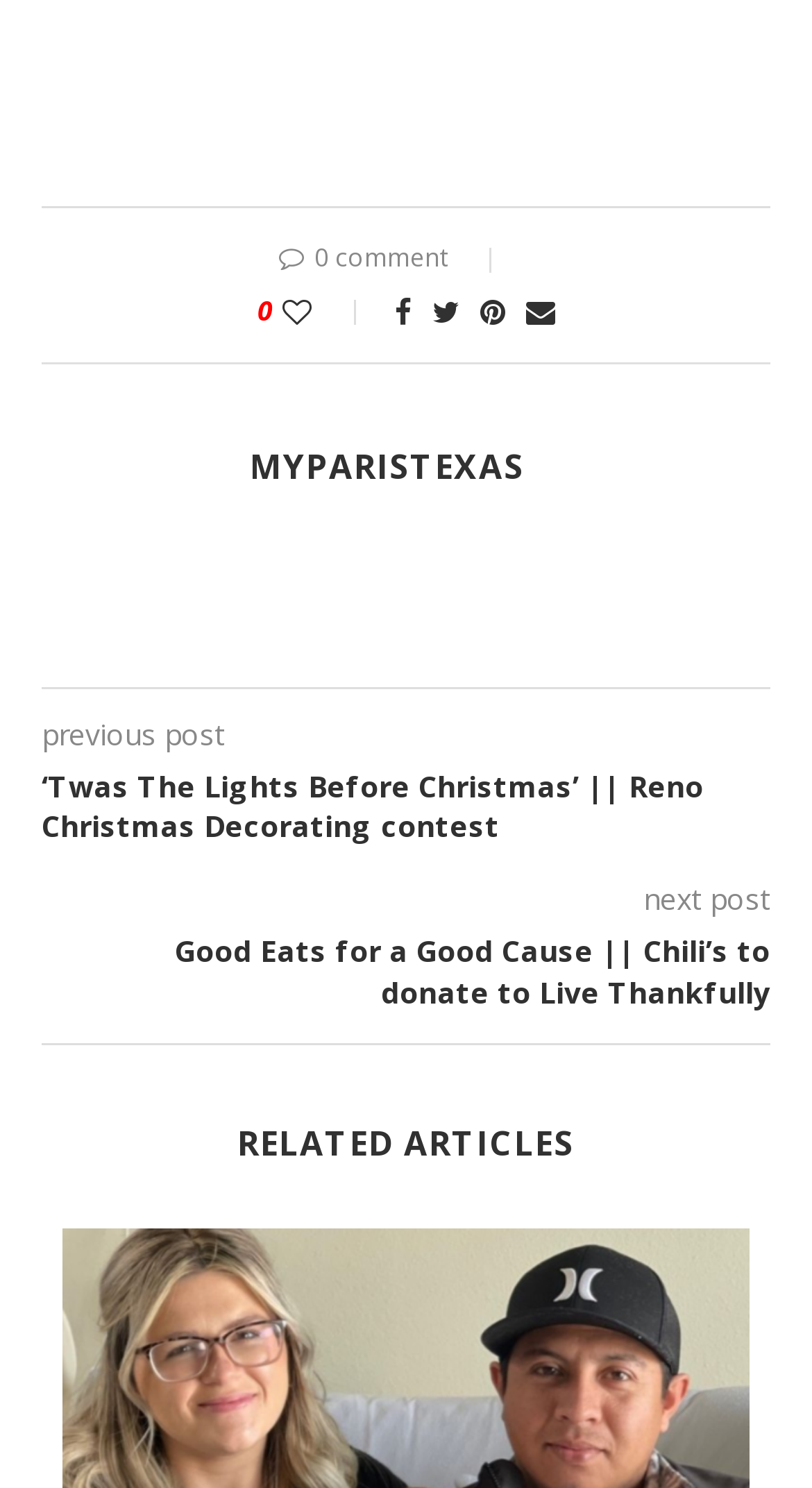Find and provide the bounding box coordinates for the UI element described here: "Email". The coordinates should be given as four float numbers between 0 and 1: [left, top, right, bottom].

[0.647, 0.196, 0.683, 0.222]